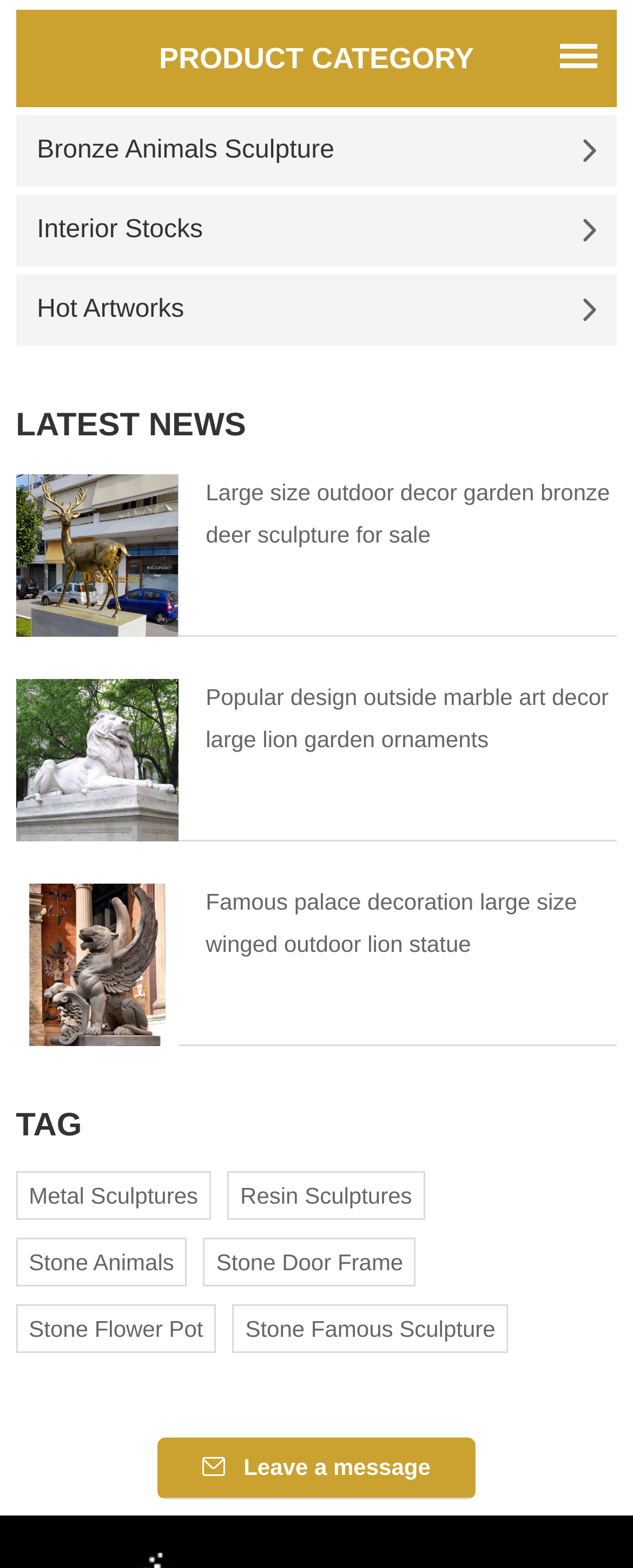What is the theme of the latest news?
Provide a detailed and well-explained answer to the question.

I looked at the links under the 'LATEST NEWS' section and saw that they are all related to artworks, such as 'Large size outdoor decor garden bronze deer sculpture for sale', 'Popular design outside marble art decor large lion garden ornaments', and 'Famous palace decoration large size winged outdoor lion statue', so the theme of the latest news is artworks.